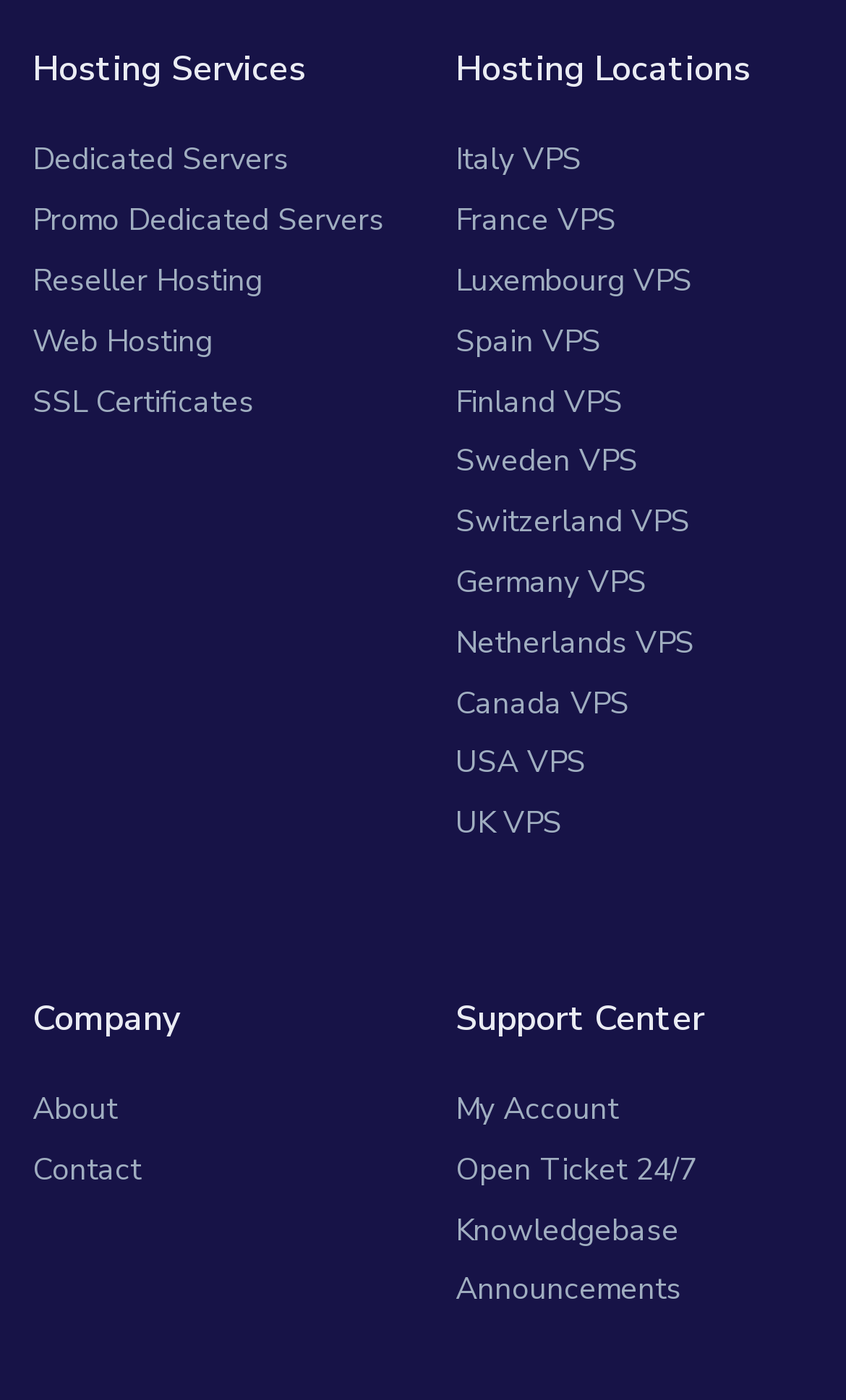What type of services are offered?
Look at the image and construct a detailed response to the question.

Based on the webpage, I can see multiple links and headings related to hosting services, such as Dedicated Servers, Reseller Hosting, Web Hosting, and SSL Certificates, which suggests that the website offers various hosting services.